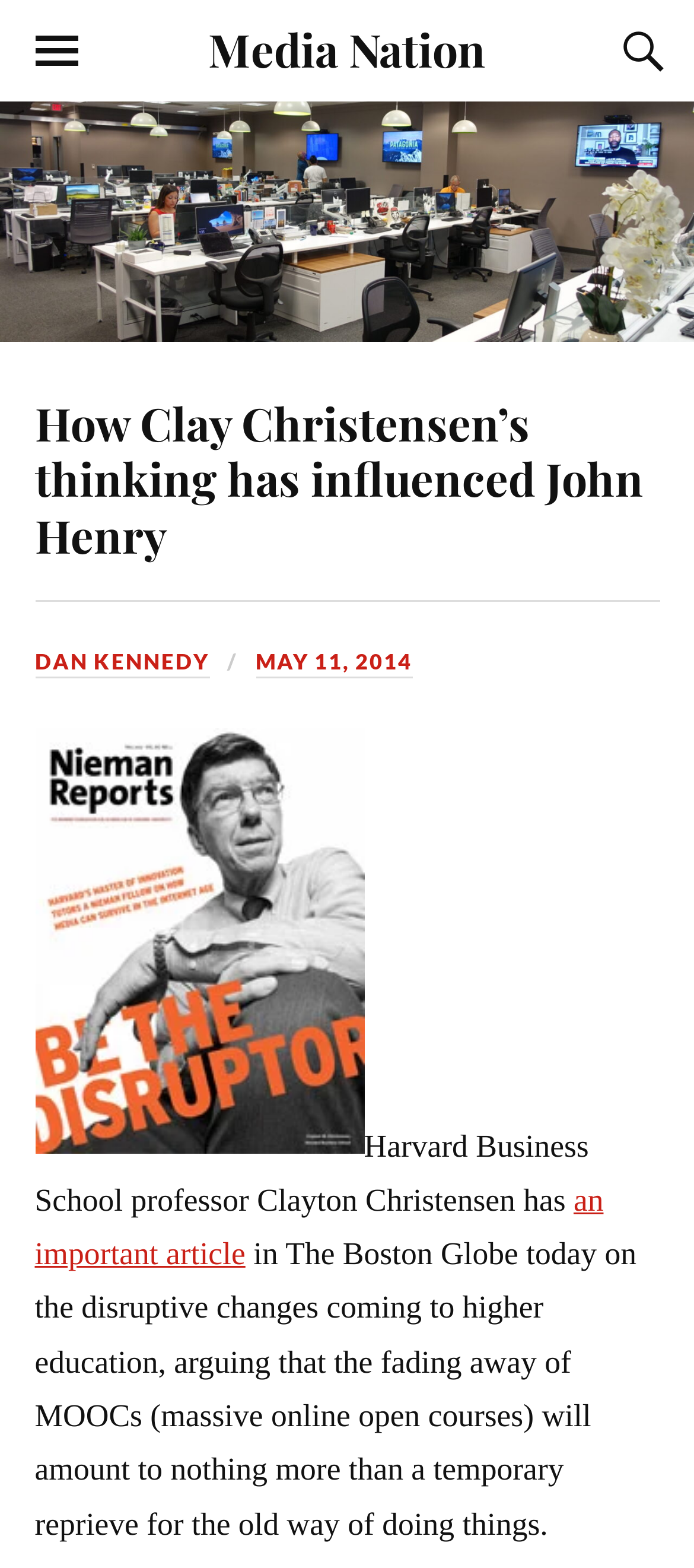Provide your answer to the question using just one word or phrase: Who is the author of the article?

DAN KENNEDY